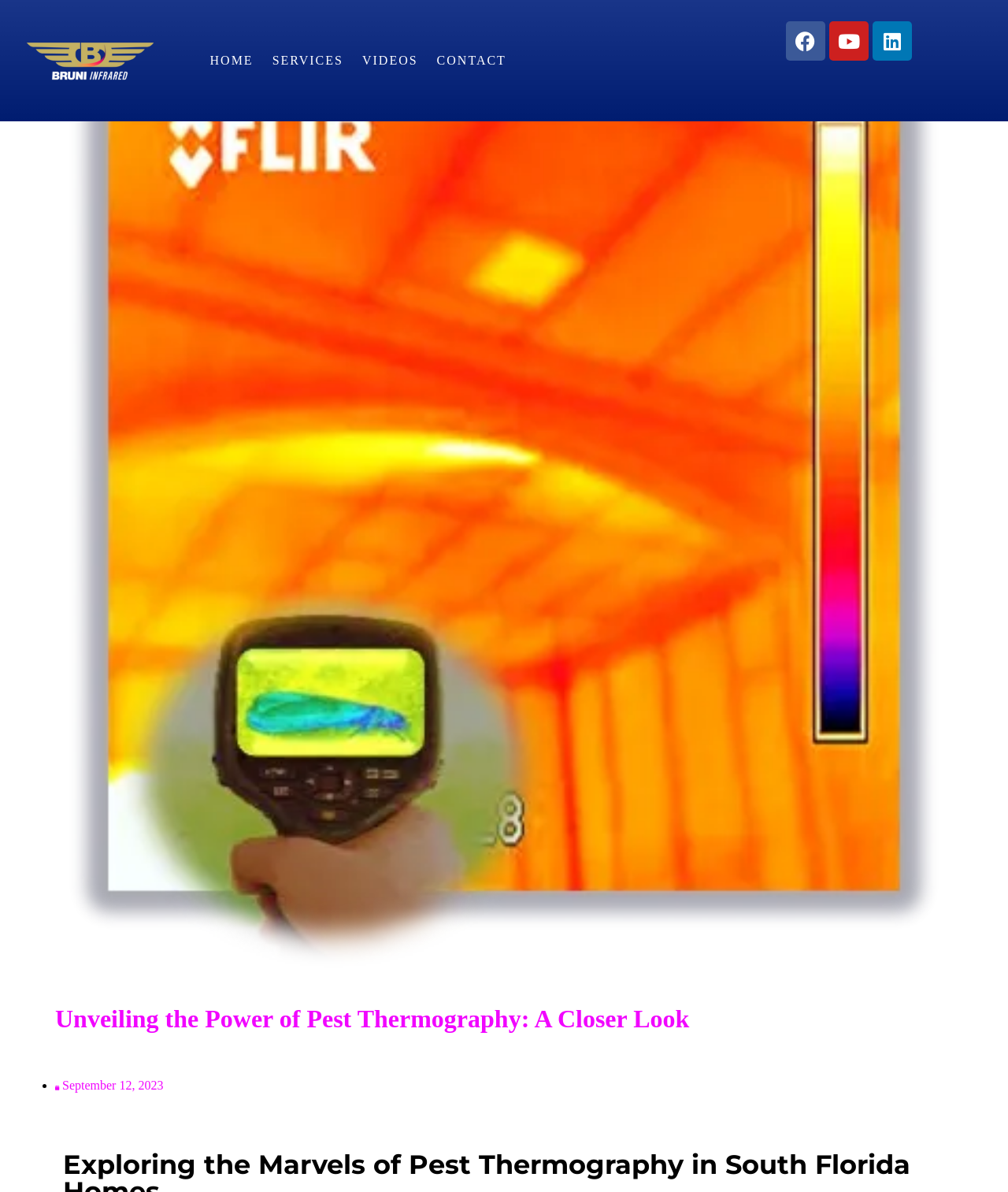With reference to the image, please provide a detailed answer to the following question: What is the date mentioned on the webpage?

The date 'September 12, 2023' is mentioned at the bottom of the webpage, which might be related to a blog post or an article.